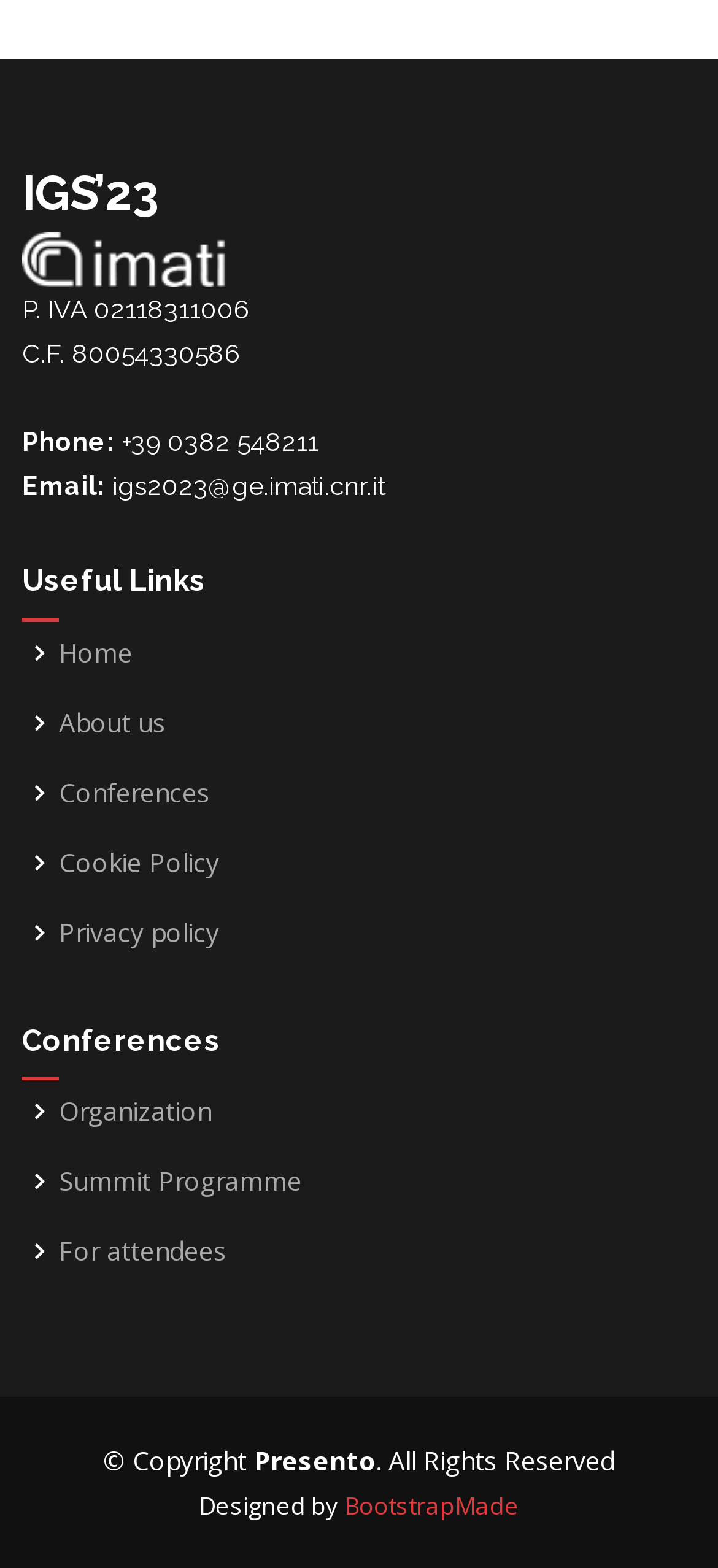How many links are available under 'Useful Links'?
Please provide a comprehensive answer based on the visual information in the image.

The 'Useful Links' section is located in the middle of the webpage. It contains five links, namely 'Home', 'About us', 'Conferences', 'Cookie Policy', and 'Privacy policy'.